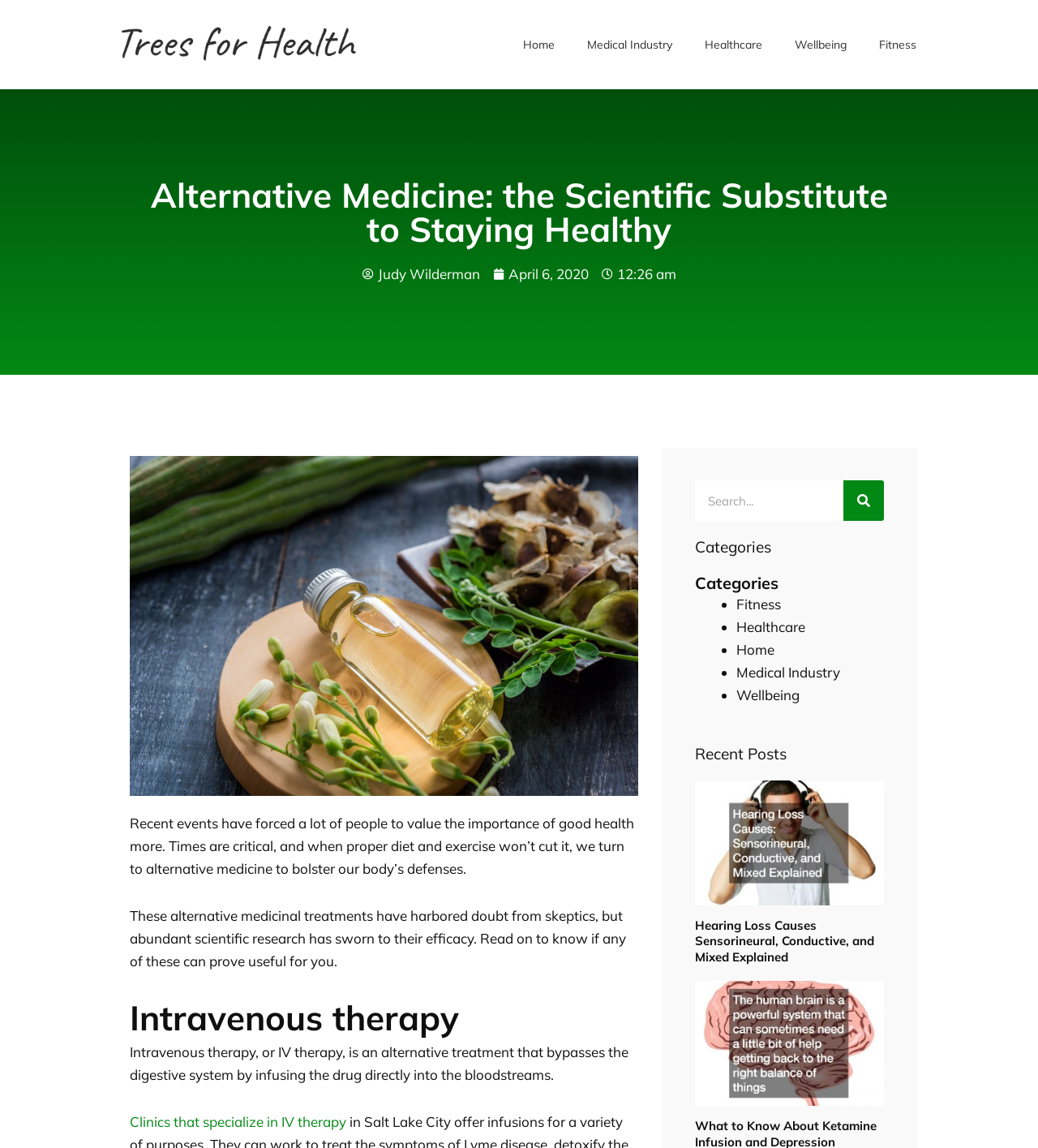Using the format (top-left x, top-left y, bottom-right x, bottom-right y), provide the bounding box coordinates for the described UI element. All values should be floating point numbers between 0 and 1: Wellbeing

[0.709, 0.598, 0.77, 0.613]